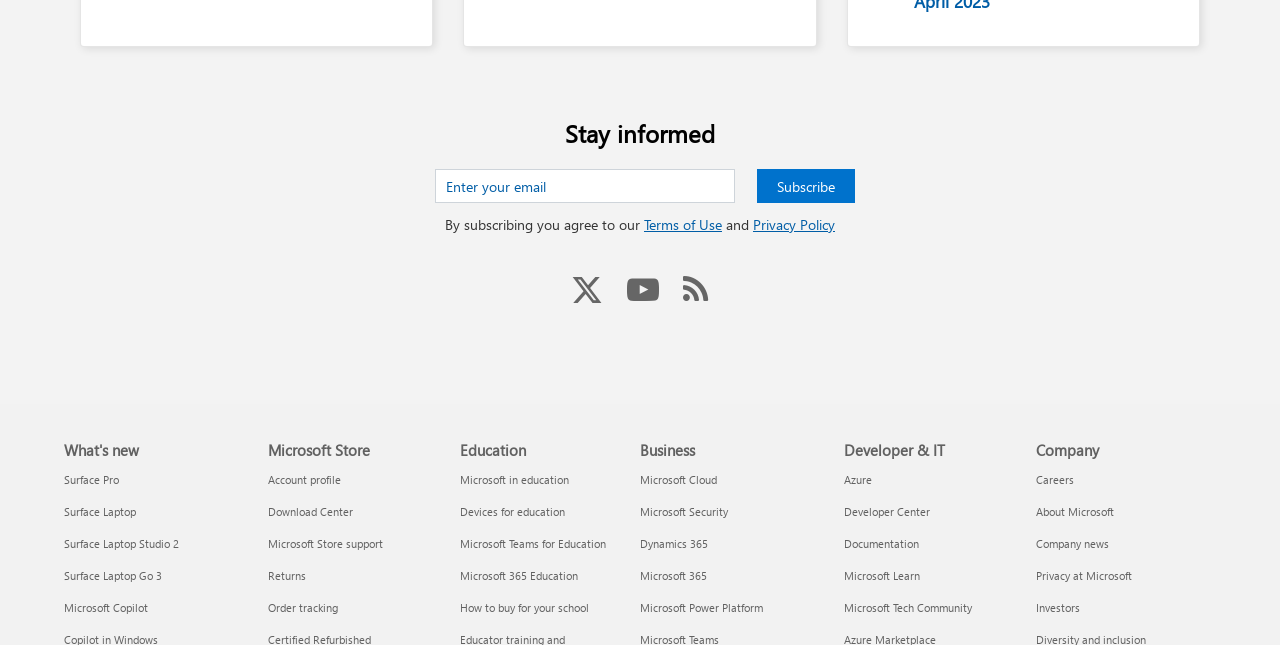Identify the bounding box coordinates of the clickable region to carry out the given instruction: "Follow Us on Twitter".

[0.437, 0.428, 0.481, 0.463]